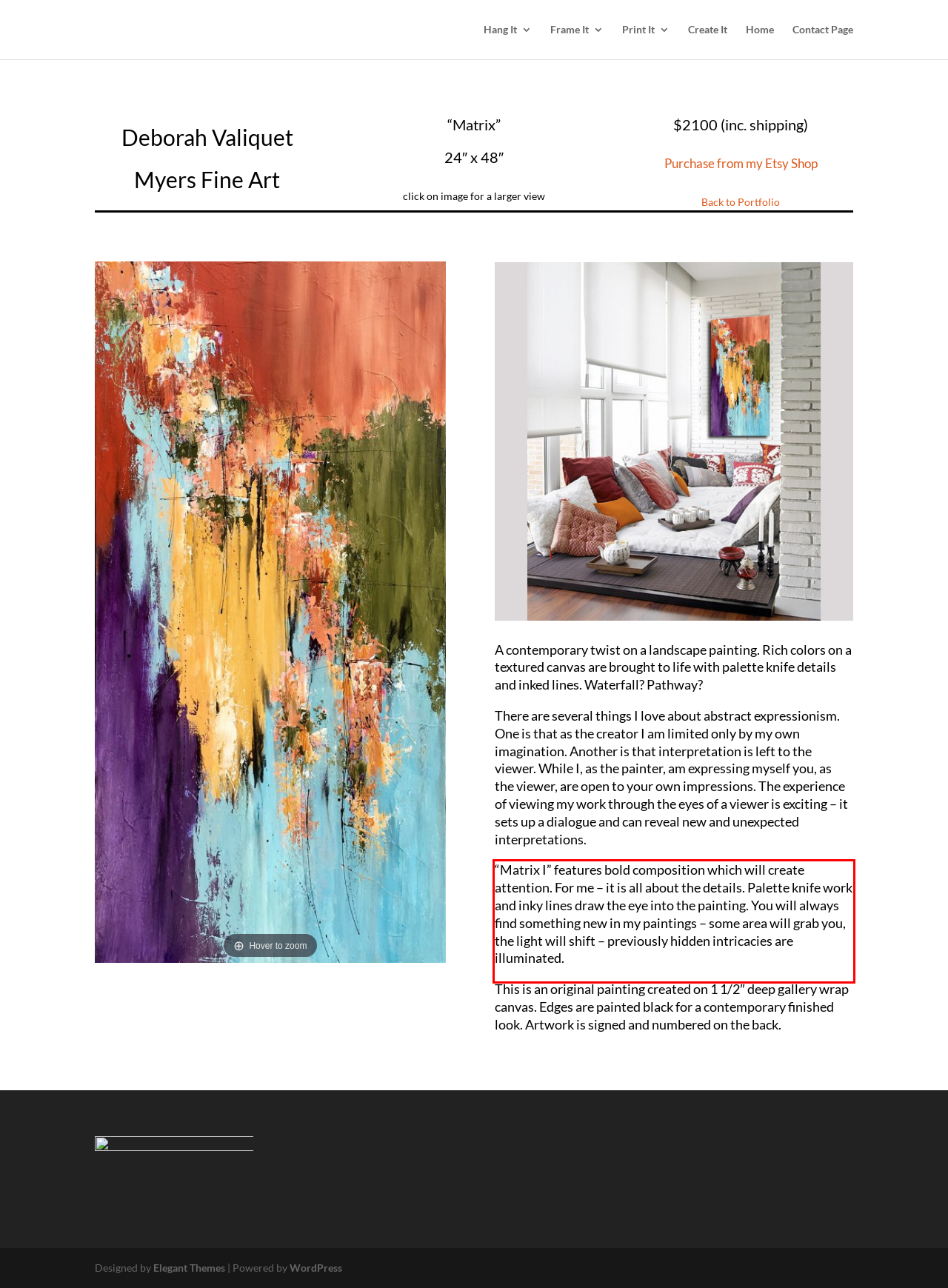Please perform OCR on the text content within the red bounding box that is highlighted in the provided webpage screenshot.

“Matrix I” features bold composition which will create attention. For me – it is all about the details. Palette knife work and inky lines draw the eye into the painting. You will always find something new in my paintings – some area will grab you, the light will shift – previously hidden intricacies are illuminated.